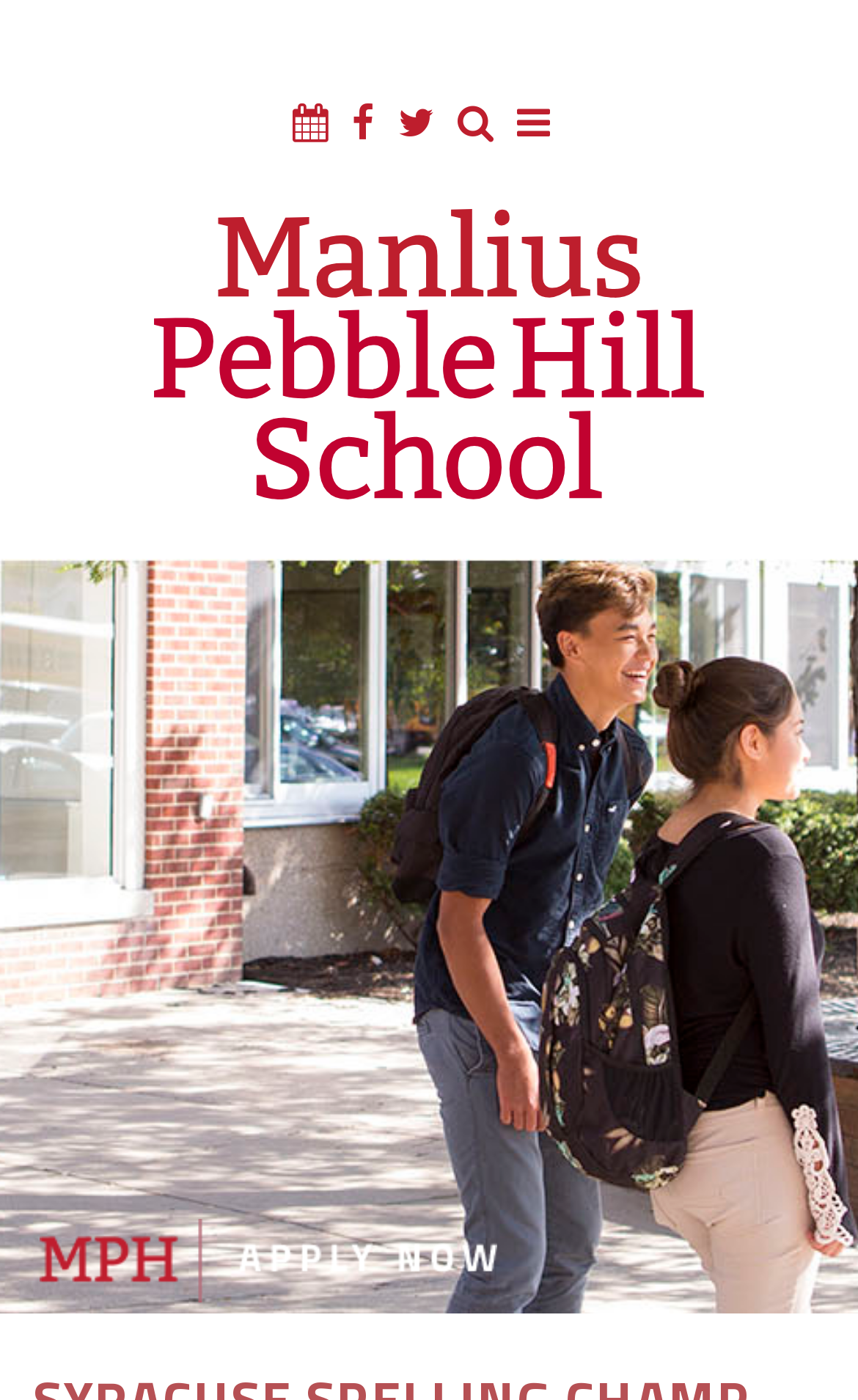Produce a meticulous description of the webpage.

The webpage appears to be an article page from Syracuse.com, dated May 30, 2013. At the top, there are five links aligned horizontally, taking up about a third of the screen width. Below these links, there is a prominent link to "Manlius Pebble Hill School" that spans almost the entire width of the screen. To the right of this link, there is an image with the same description, likely a logo or icon representing the school.

In the bottom left corner, there is another link to "MPH Apply Now" with a corresponding image to its right. The image is slightly larger than the link. At the very bottom of the page, there is a thin, horizontal complementary element that spans the full width of the screen.

The overall structure of the page suggests that it is an article or news page, with the main content likely located below the prominent link and image in the middle of the page.